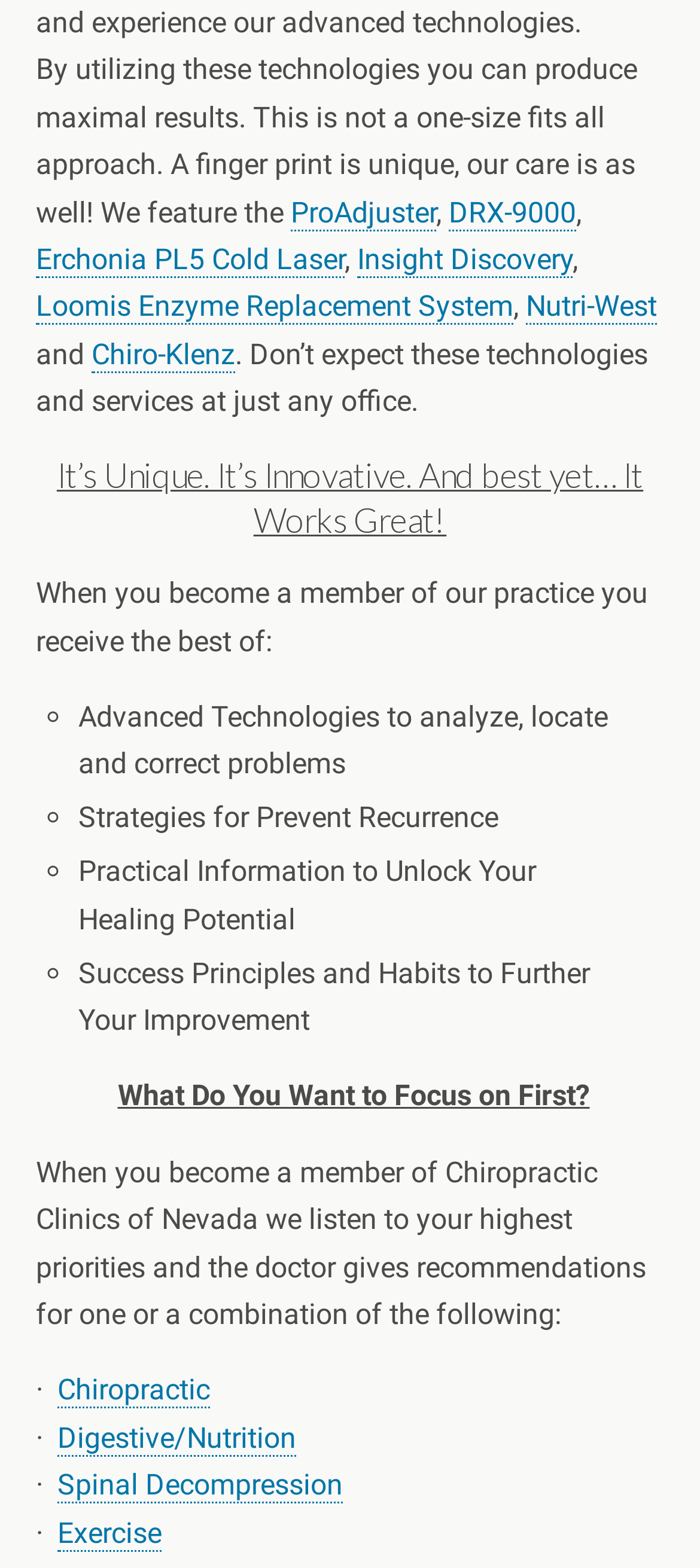Please determine the bounding box coordinates of the element's region to click in order to carry out the following instruction: "Explore Spinal Decompression". The coordinates should be four float numbers between 0 and 1, i.e., [left, top, right, bottom].

[0.082, 0.936, 0.49, 0.959]